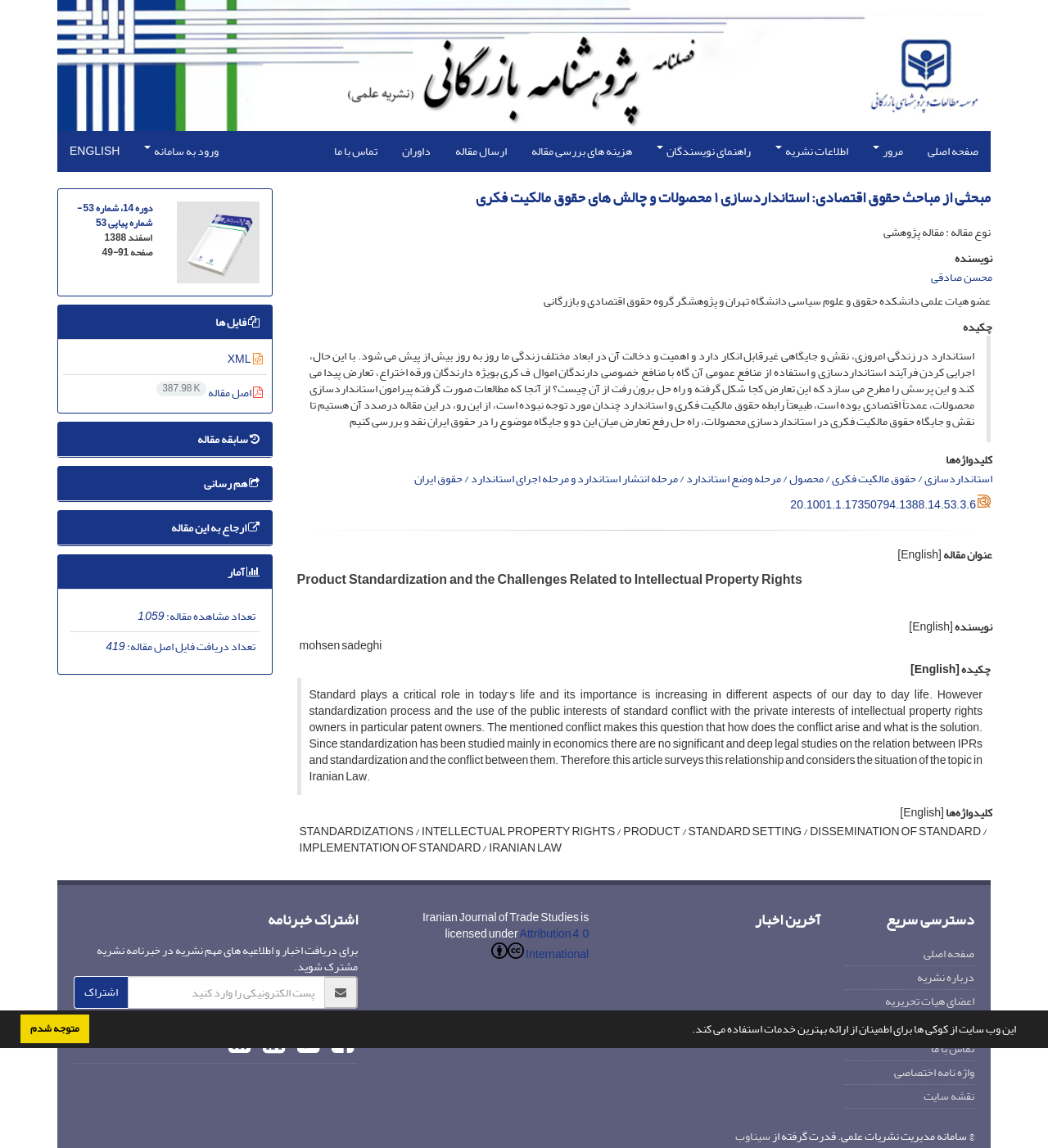Identify the bounding box coordinates of the area that should be clicked in order to complete the given instruction: "click the link to go to the main page". The bounding box coordinates should be four float numbers between 0 and 1, i.e., [left, top, right, bottom].

[0.873, 0.114, 0.945, 0.15]